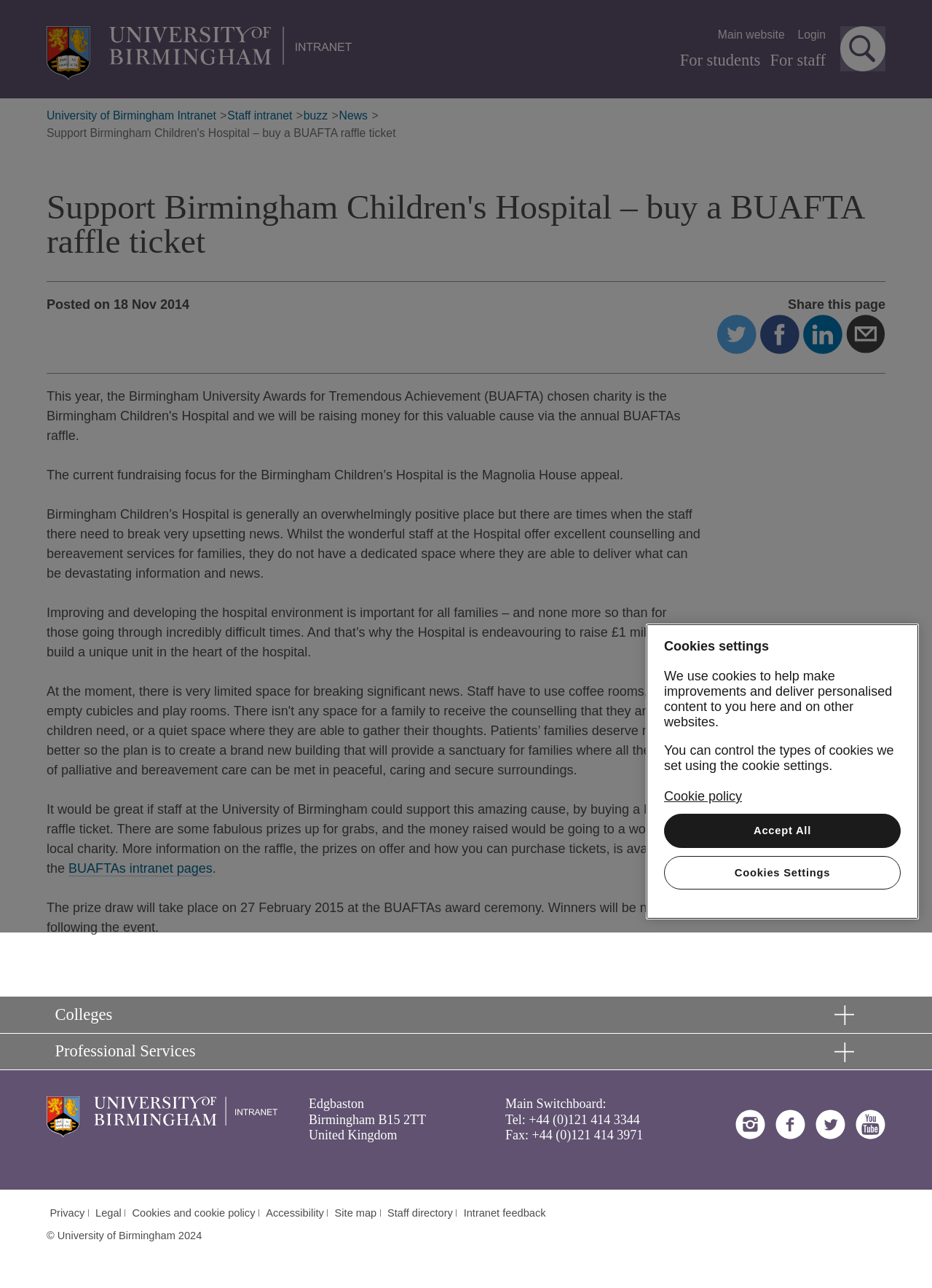When is the prize draw for the BUAFTAs raffle ticket?
Examine the webpage screenshot and provide an in-depth answer to the question.

The question can be answered by reading the static text in the article section, which states 'The prize draw will take place on 27 February 2015 at the BUAFTAs award ceremony.'